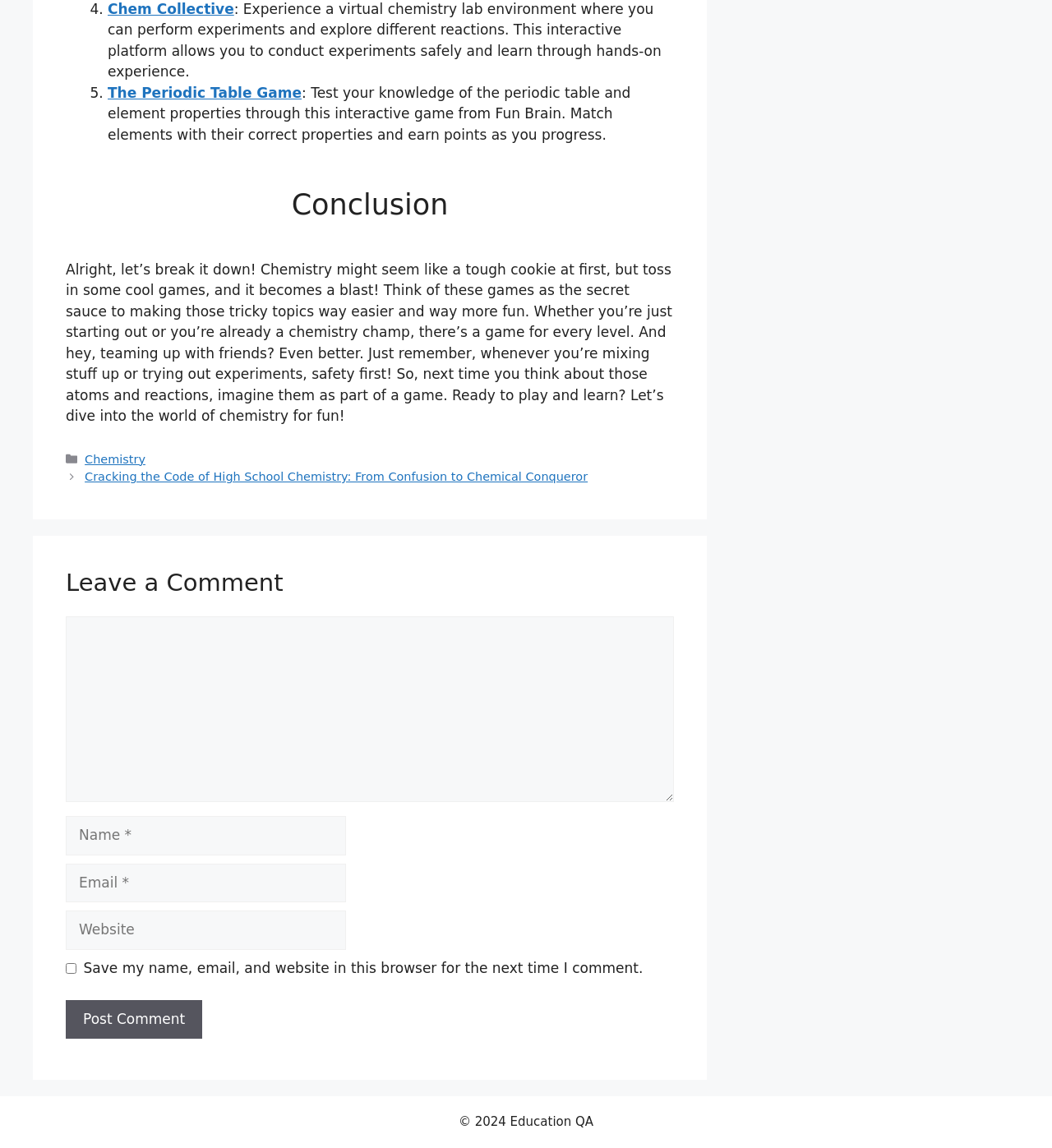Identify the bounding box coordinates of the area you need to click to perform the following instruction: "Play 'The Periodic Table Game'".

[0.102, 0.074, 0.287, 0.088]